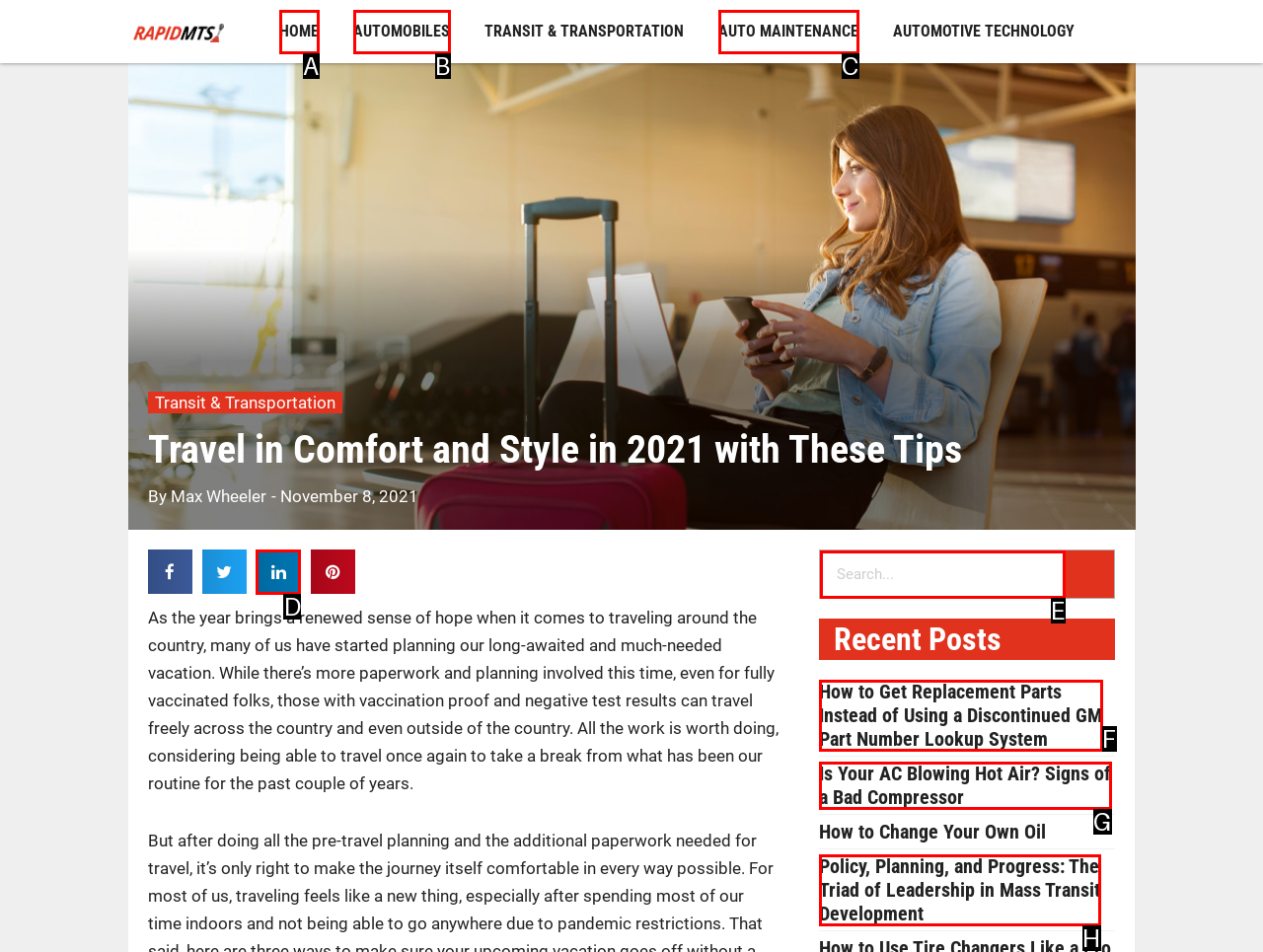Choose the HTML element that best fits the description: Automobiles. Answer with the option's letter directly.

B